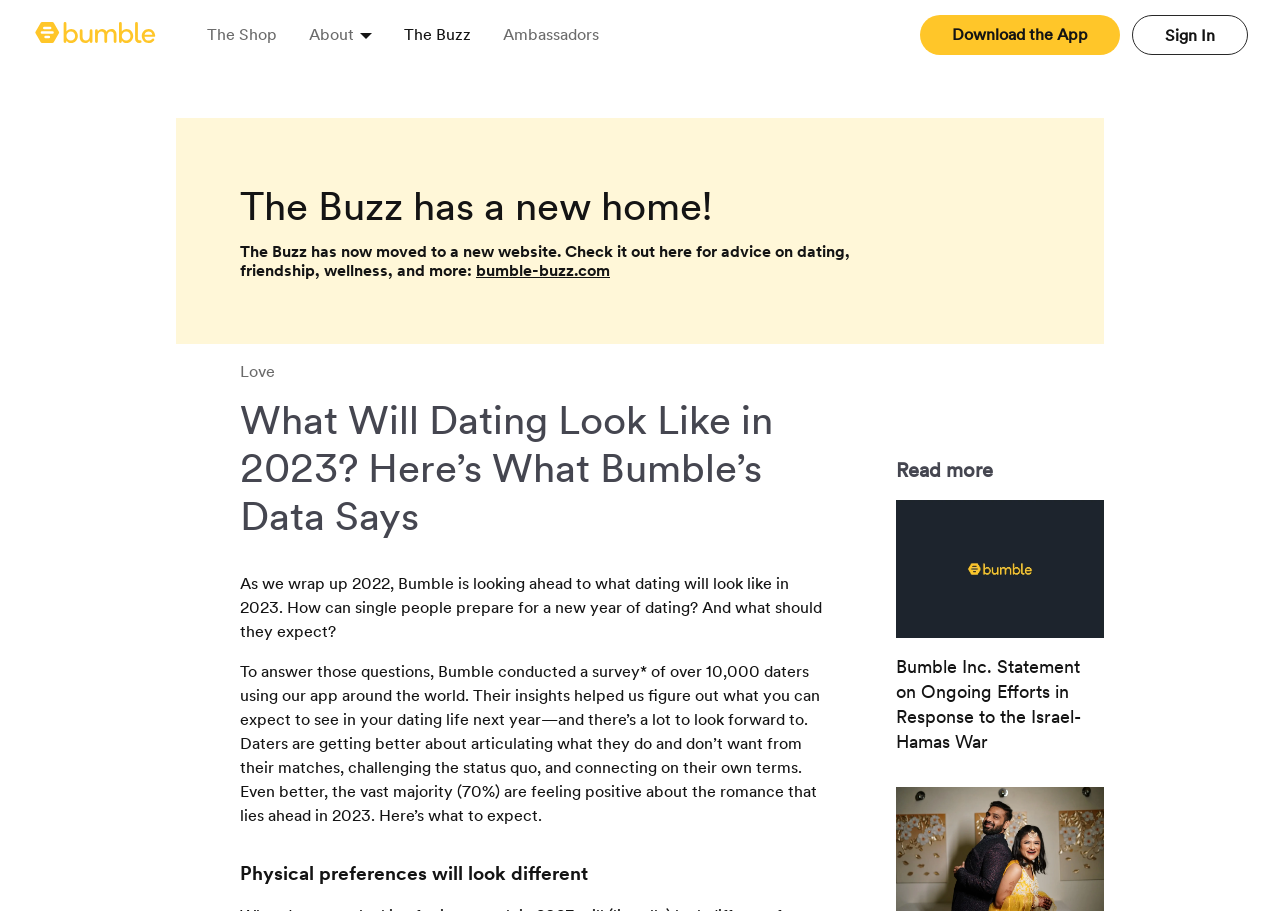What is the new home of The Buzz? Please answer the question using a single word or phrase based on the image.

bumble-buzz.com